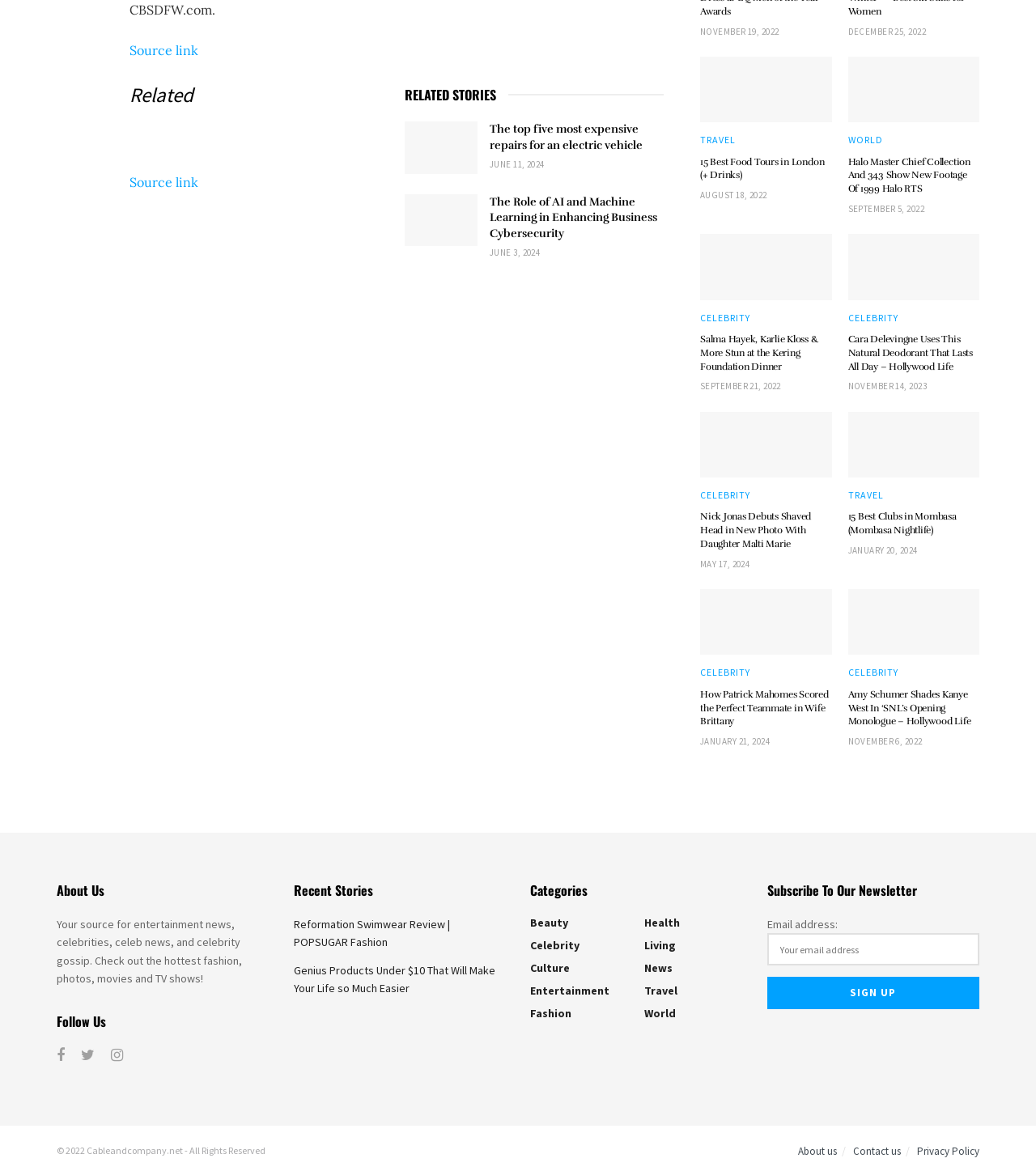Identify the bounding box coordinates of the section to be clicked to complete the task described by the following instruction: "Follow the link to 'About Us'". The coordinates should be four float numbers between 0 and 1, formatted as [left, top, right, bottom].

[0.055, 0.752, 0.26, 0.768]